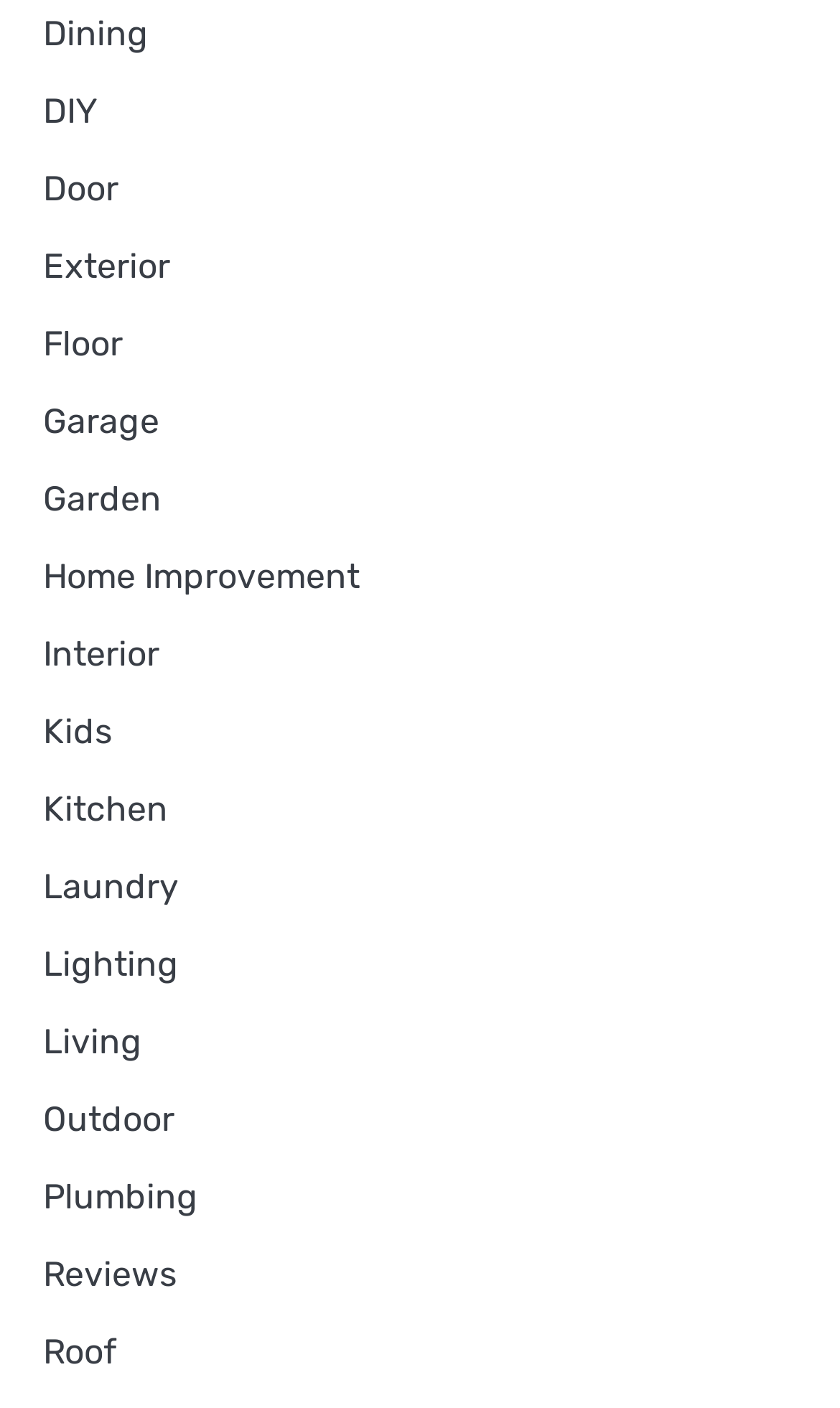How many categories are available?
Answer the question with a single word or phrase, referring to the image.

14